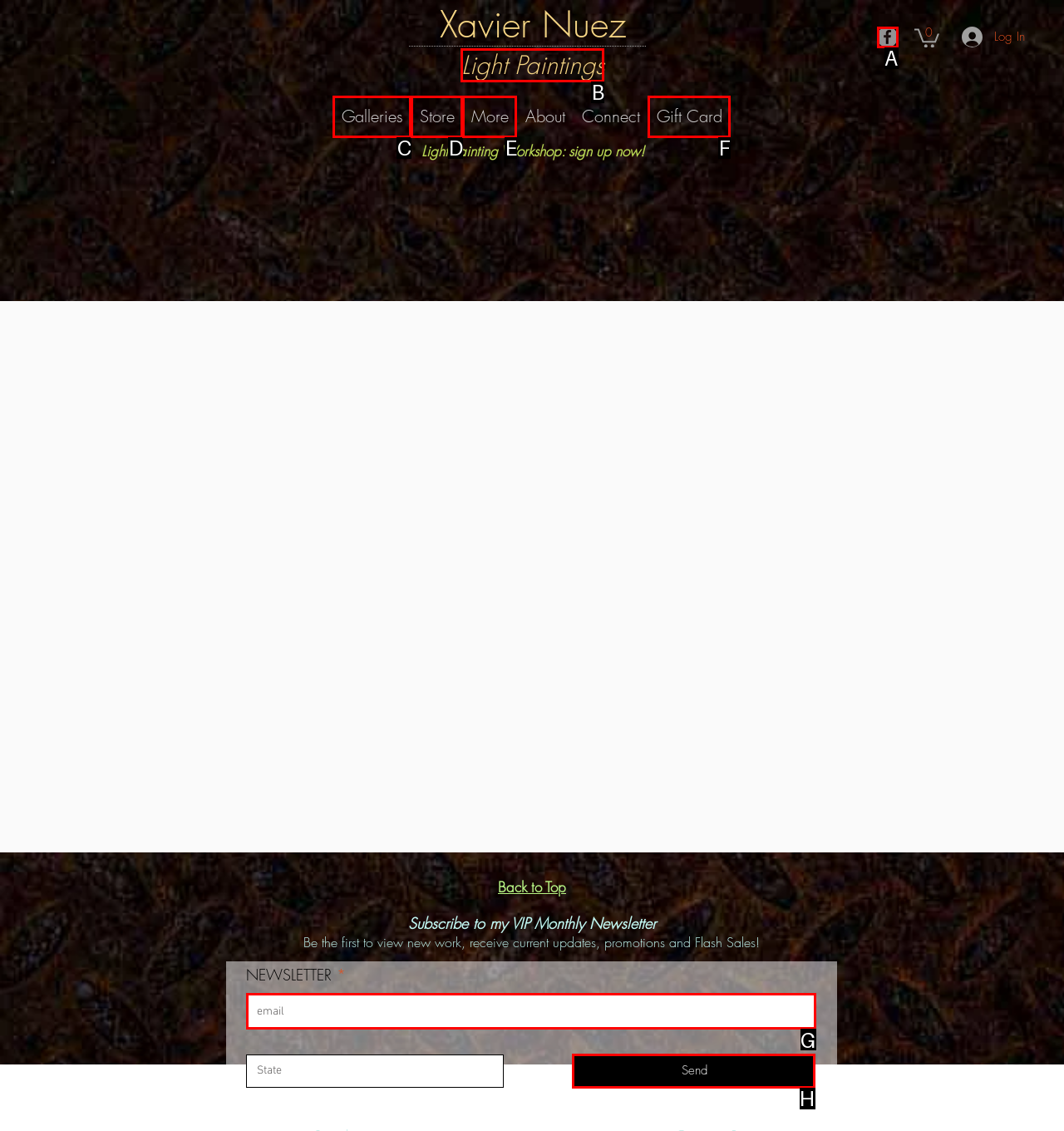Point out the specific HTML element to click to complete this task: Subscribe to the VIP Monthly Newsletter Reply with the letter of the chosen option.

H